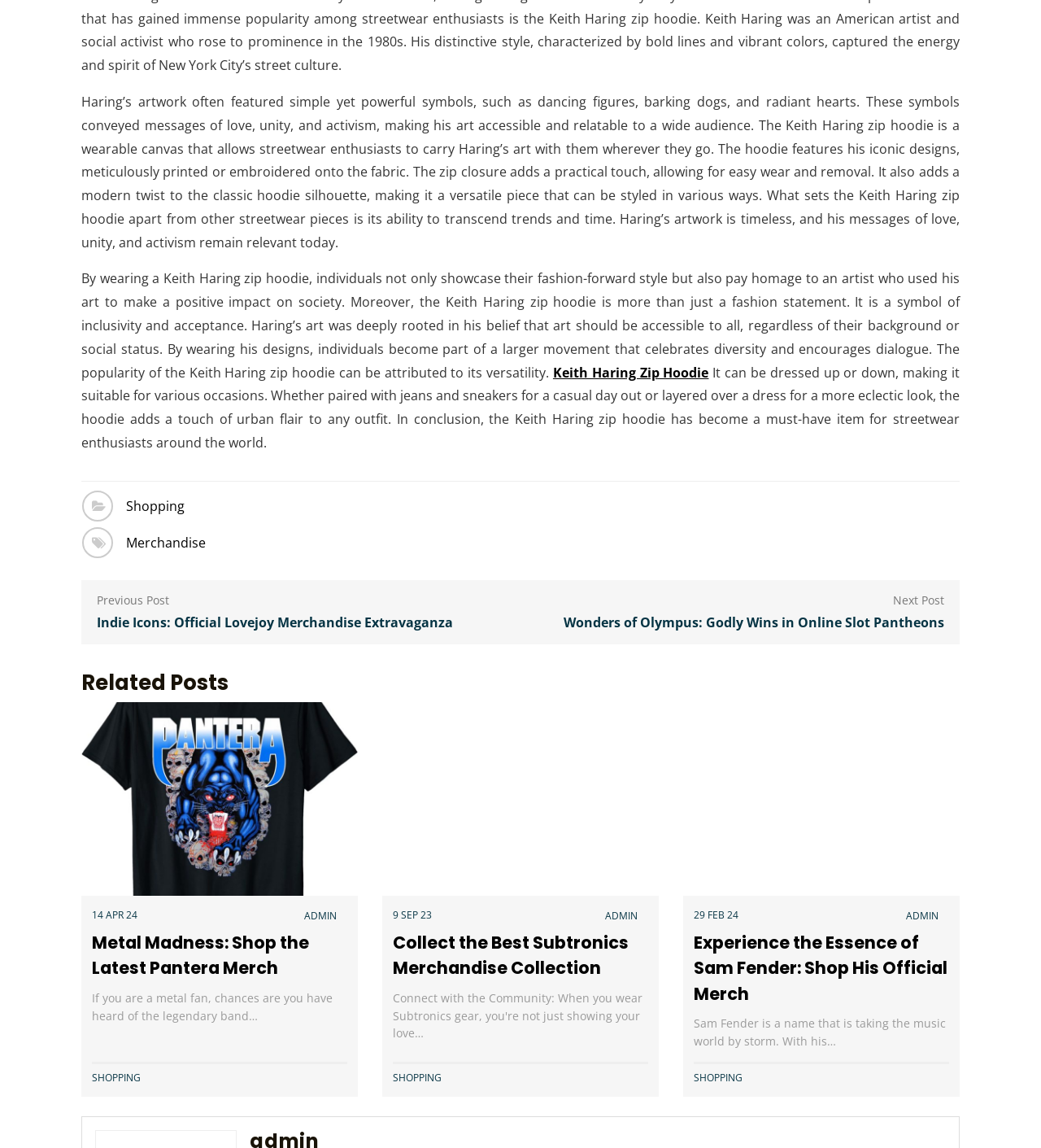Pinpoint the bounding box coordinates of the element to be clicked to execute the instruction: "Go to 'Shopping'".

[0.121, 0.433, 0.177, 0.449]